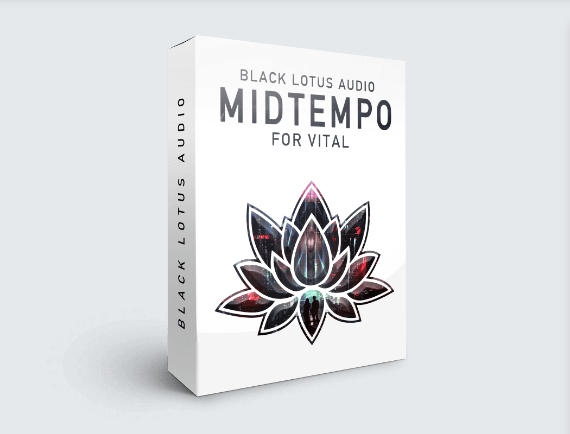From the details in the image, provide a thorough response to the question: What is the name of the synthesizer for which the preset pack is tailored?

The caption states that the product is 'a music preset pack tailored for the Vital synthesizer', indicating that Vital is the name of the synthesizer.